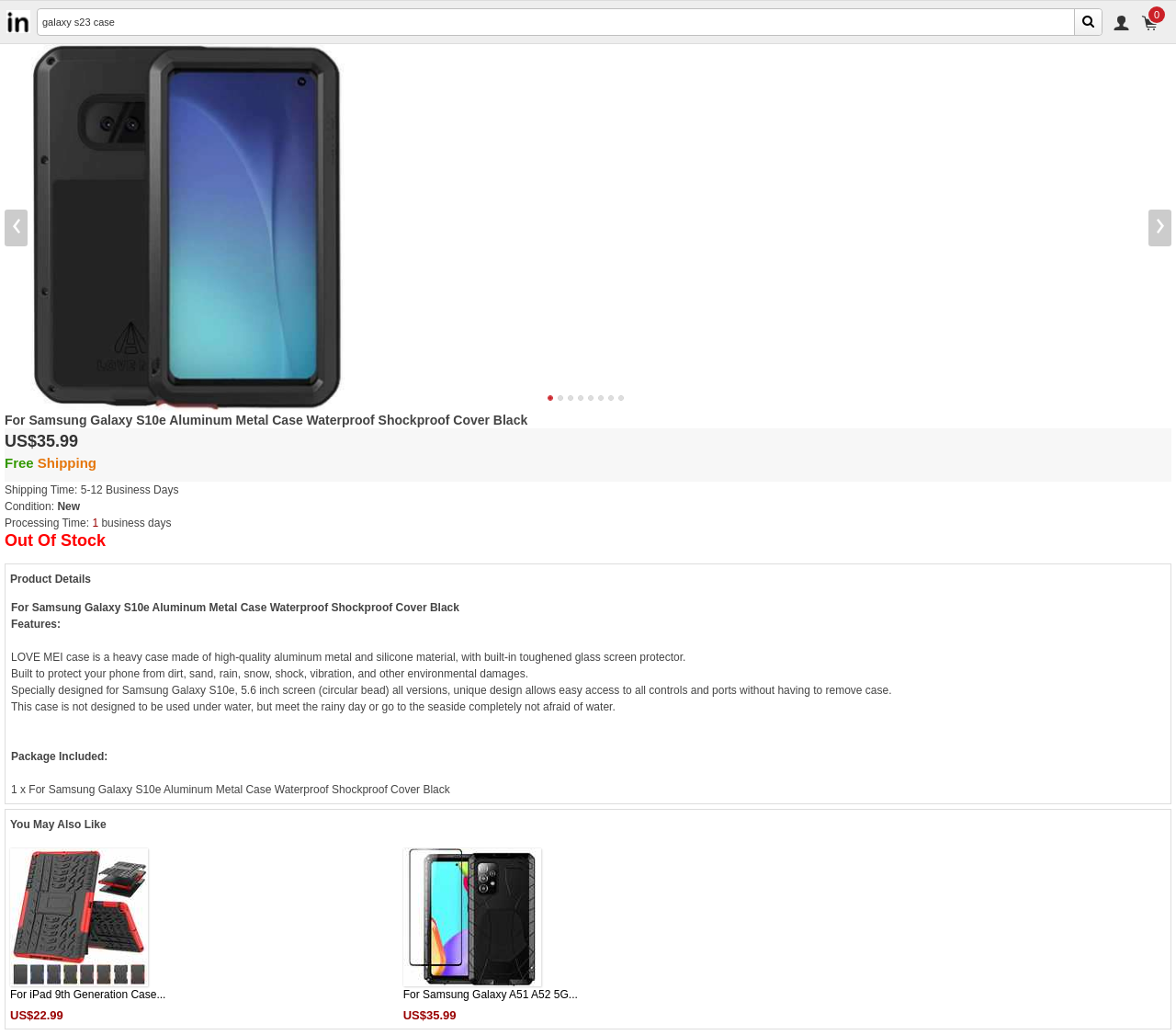Please provide a detailed answer to the question below based on the screenshot: 
What is the shipping time of the product?

I found the shipping time of the product by reading the text 'Shipping Time: 5-12 Business Days' which is located in the 'Product Details' section of the webpage.